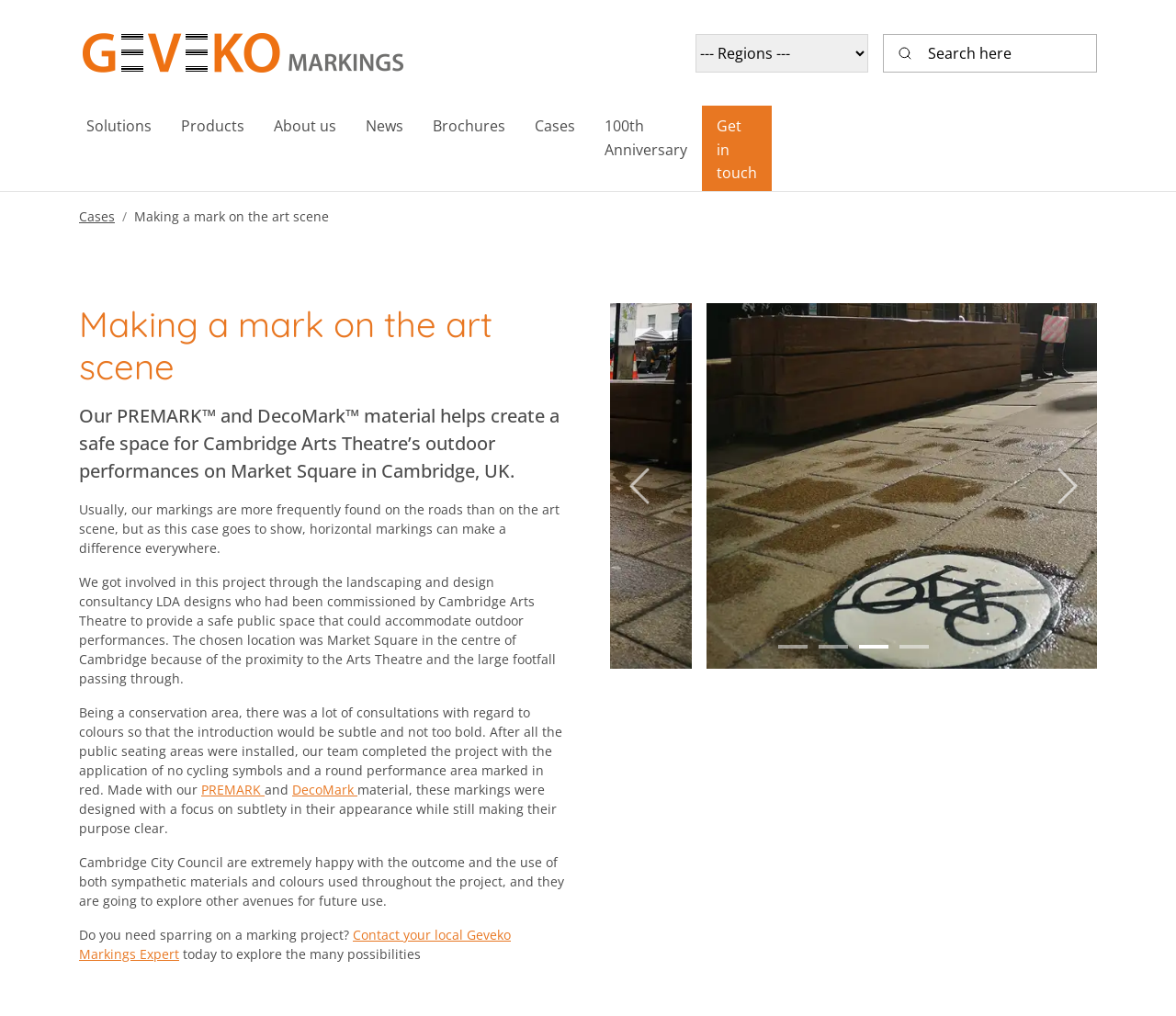Identify the bounding box coordinates necessary to click and complete the given instruction: "Search here".

[0.751, 0.033, 0.933, 0.071]